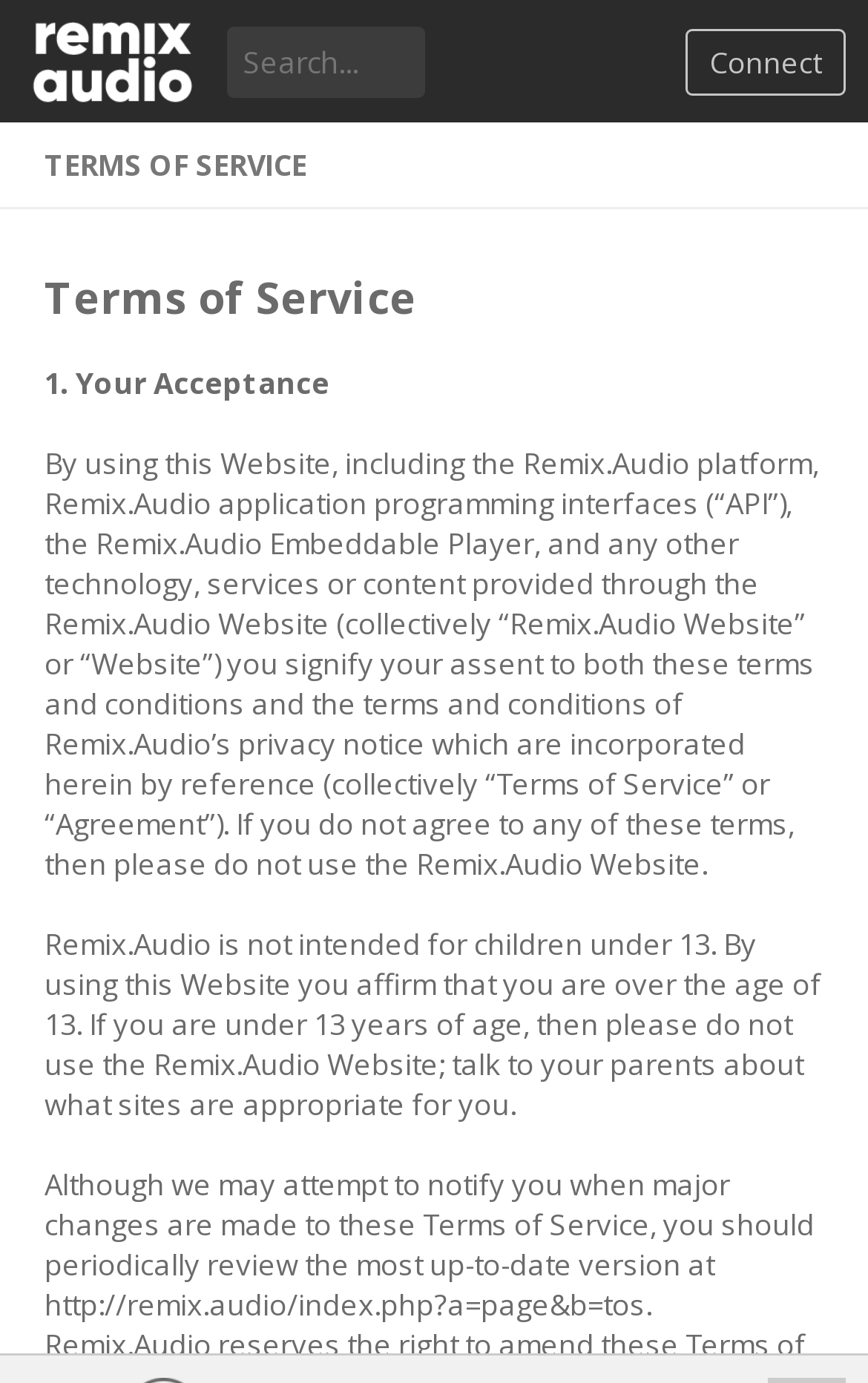Based on the image, provide a detailed and complete answer to the question: 
What do you signify by using the Website?

By using the Website, you signify your assent to both these terms and conditions and the terms and conditions of Remix.Audio’s privacy notice, as stated in the terms of service.